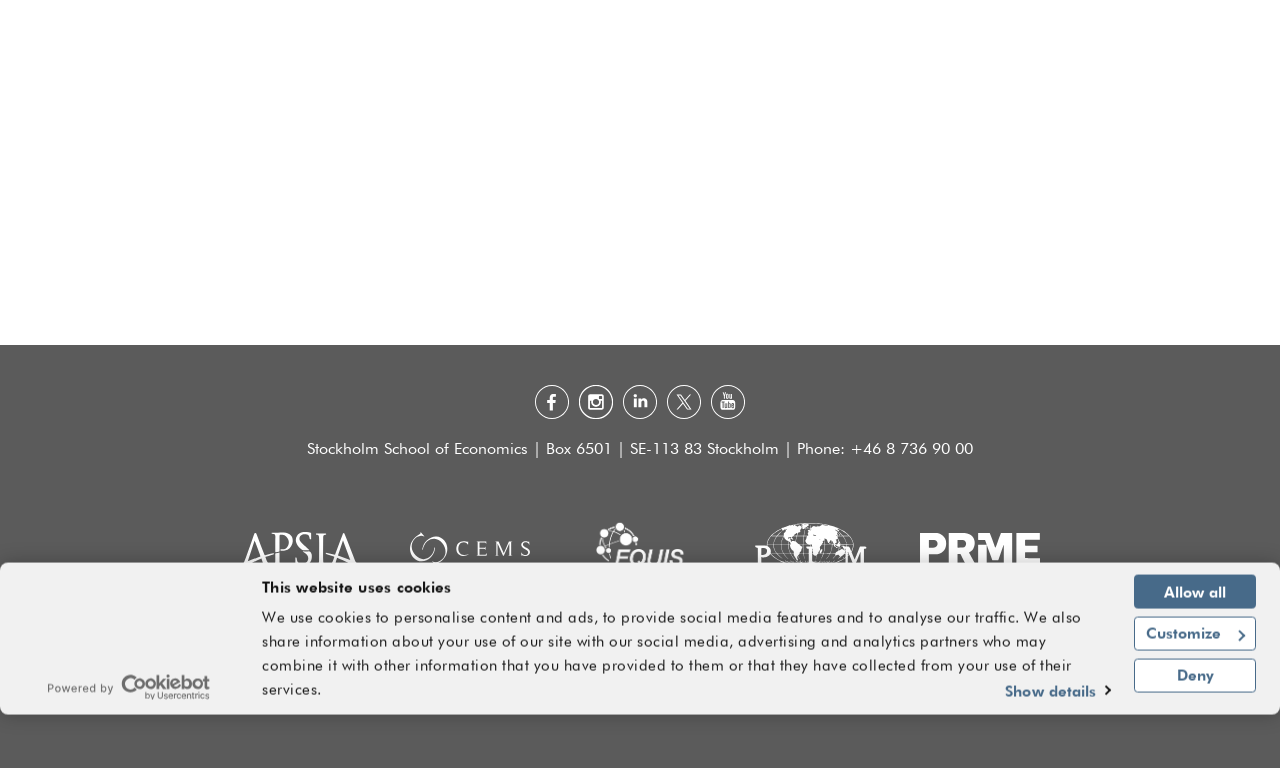Locate the UI element described by Show details and provide its bounding box coordinates. Use the format (top-left x, top-left y, bottom-right x, bottom-right y) with all values as floating point numbers between 0 and 1.

[0.749, 0.786, 0.866, 0.818]